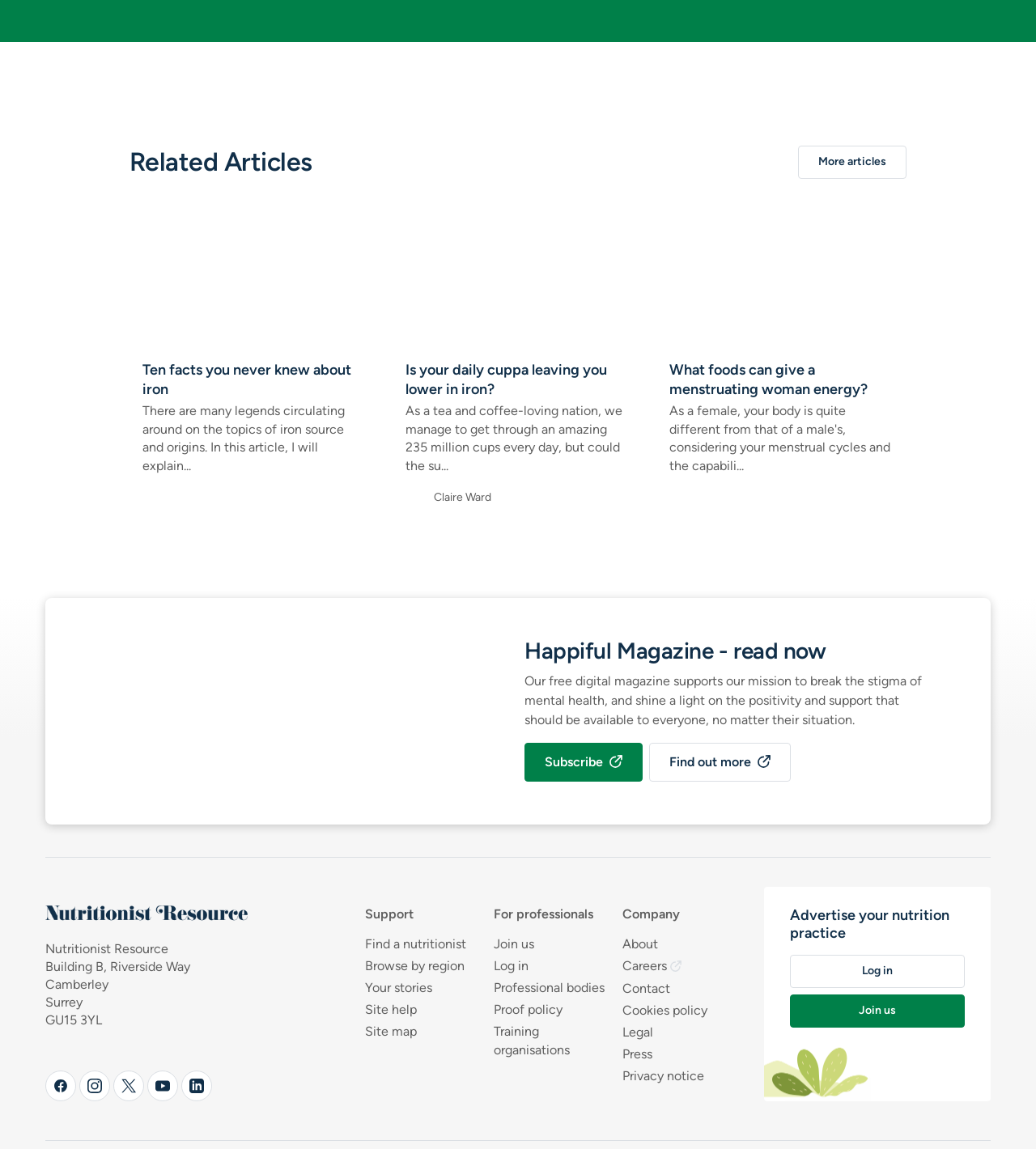Show the bounding box coordinates for the HTML element described as: "Contact".

[0.601, 0.852, 0.647, 0.868]